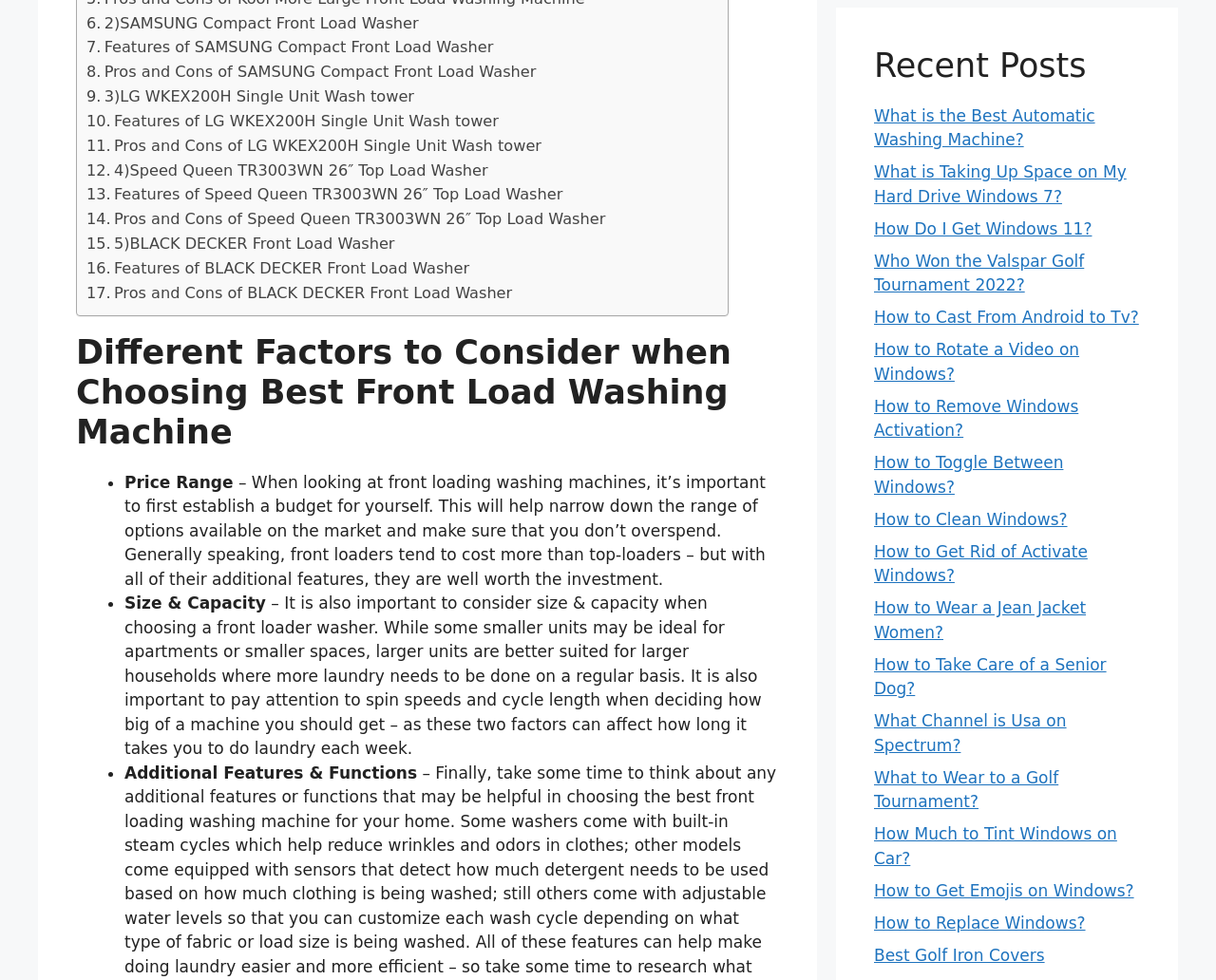Find the bounding box coordinates of the UI element according to this description: "Best Golf Iron Covers".

[0.719, 0.965, 0.859, 0.984]